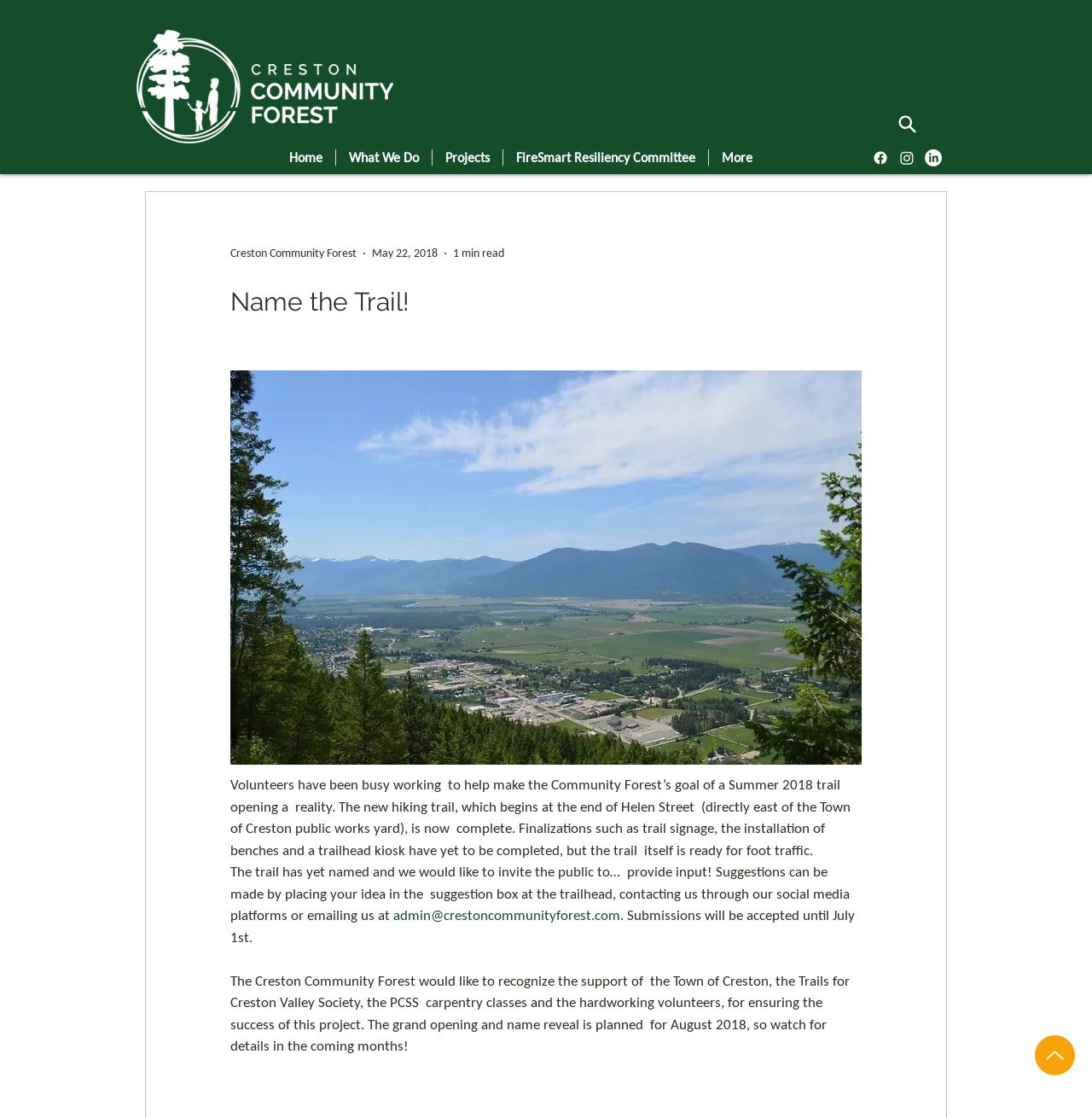What is the deadline for trail name submissions? Examine the screenshot and reply using just one word or a brief phrase.

July 1st